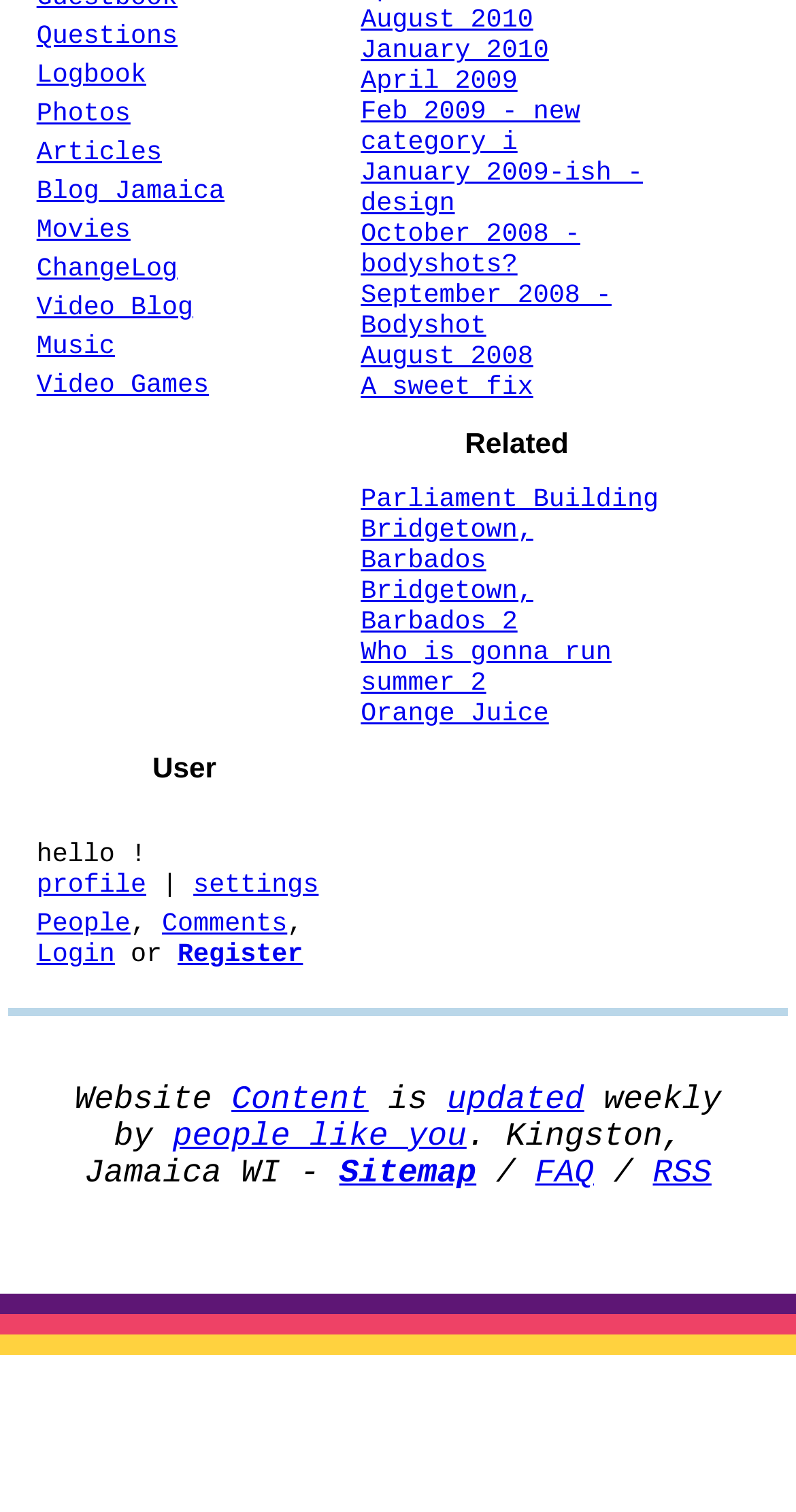Please identify the bounding box coordinates of the clickable area that will allow you to execute the instruction: "Check August 2010".

[0.453, 0.003, 0.67, 0.023]